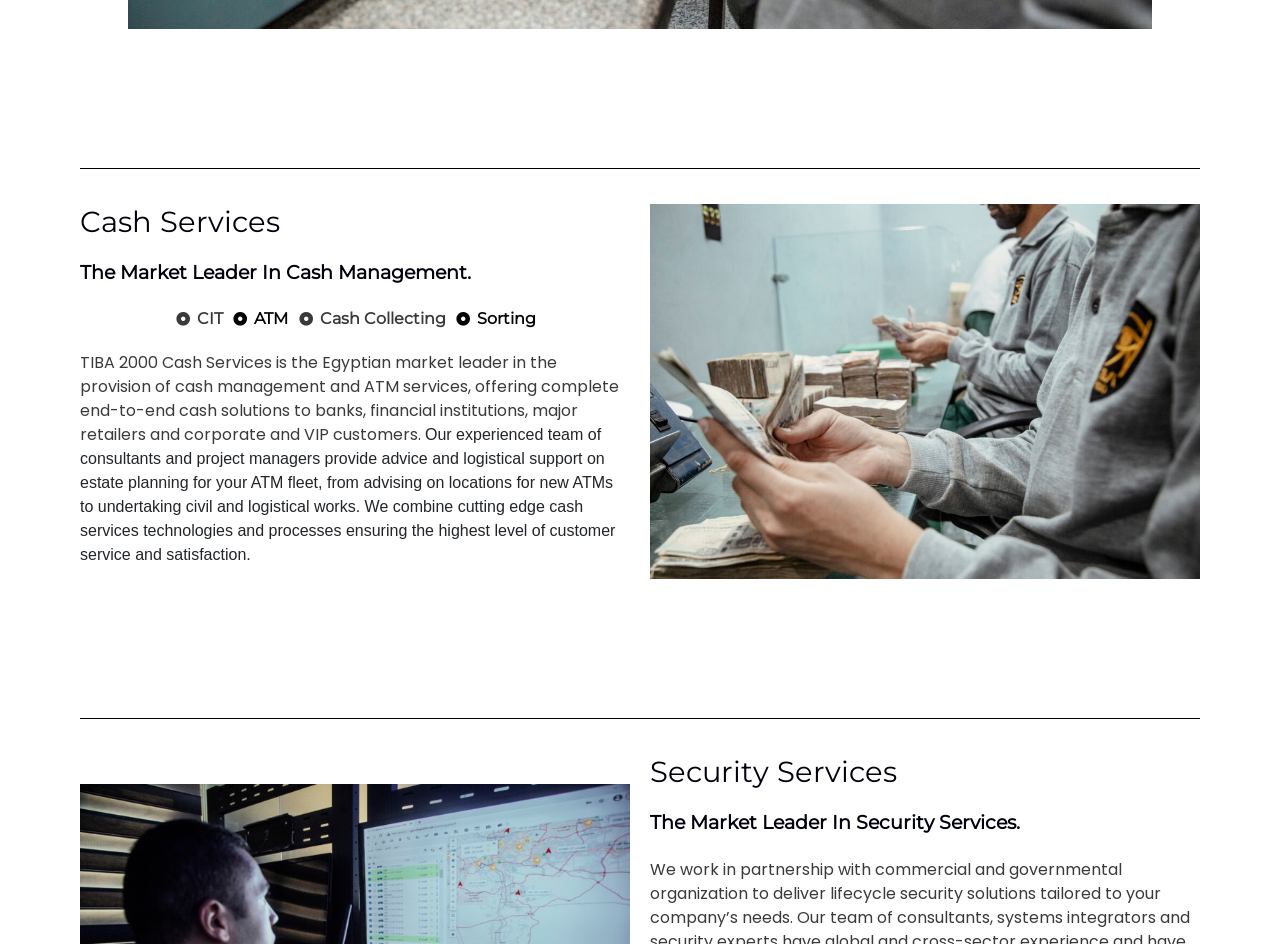What is the company name?
Using the screenshot, give a one-word or short phrase answer.

CIT